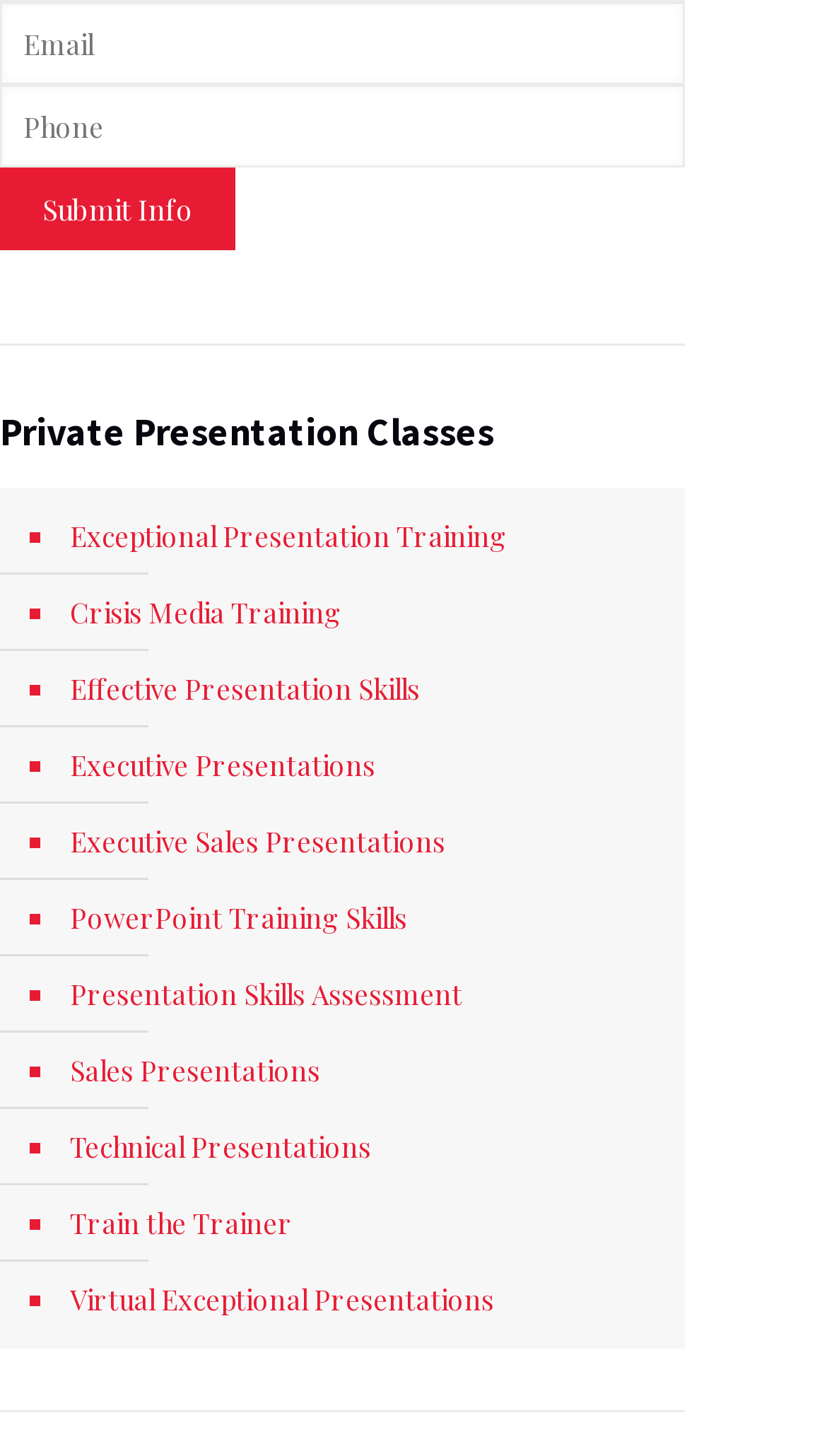What is the purpose of the 'Submit Info' button?
Please craft a detailed and exhaustive response to the question.

The 'Submit Info' button is located below the 'Email' and 'Phone' textboxes, which are both required fields. This suggests that the button is used to submit the user's email and phone information.